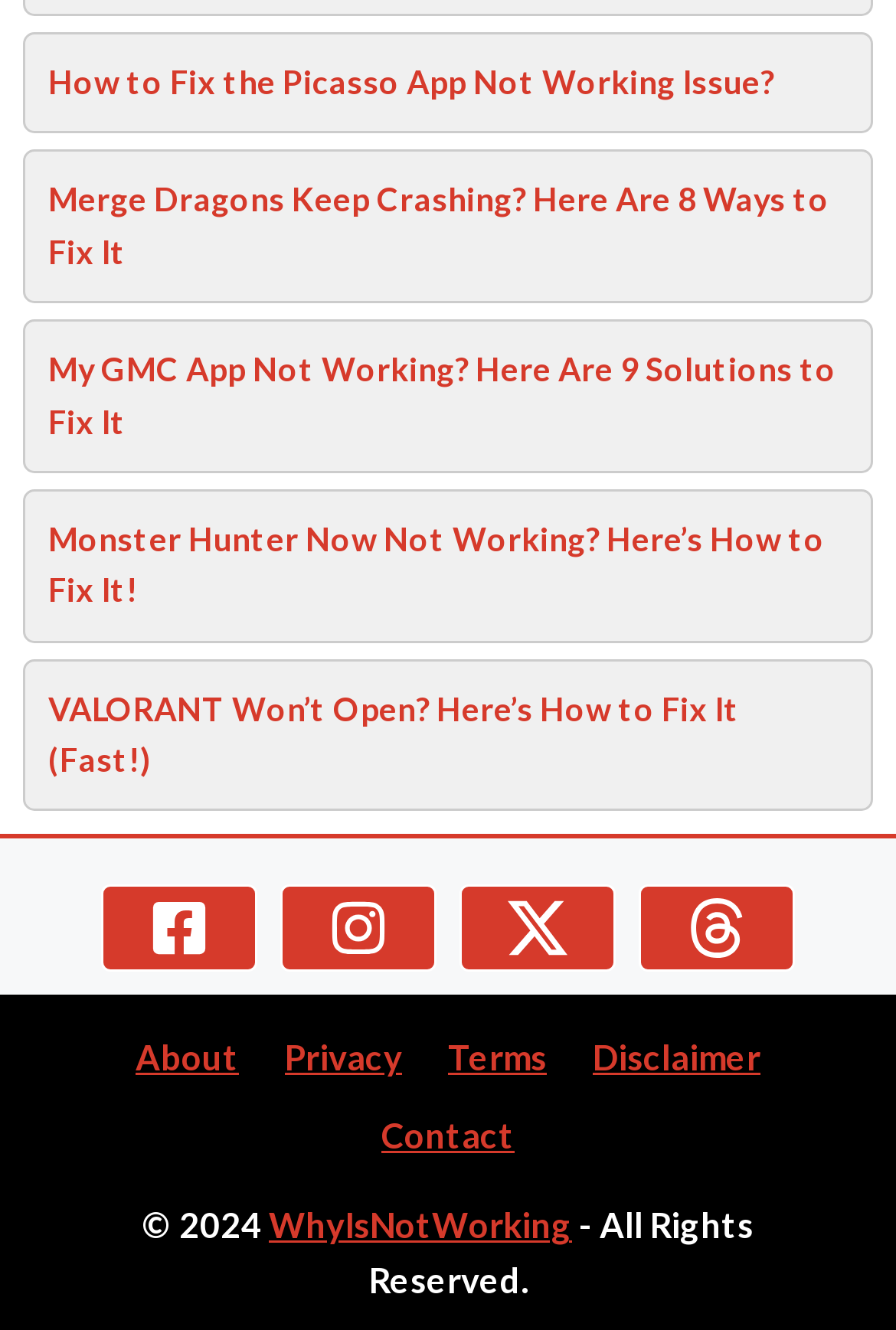Please locate the bounding box coordinates of the element that should be clicked to achieve the given instruction: "Visit the 'WhyIsNotWorking' website".

[0.3, 0.906, 0.638, 0.937]